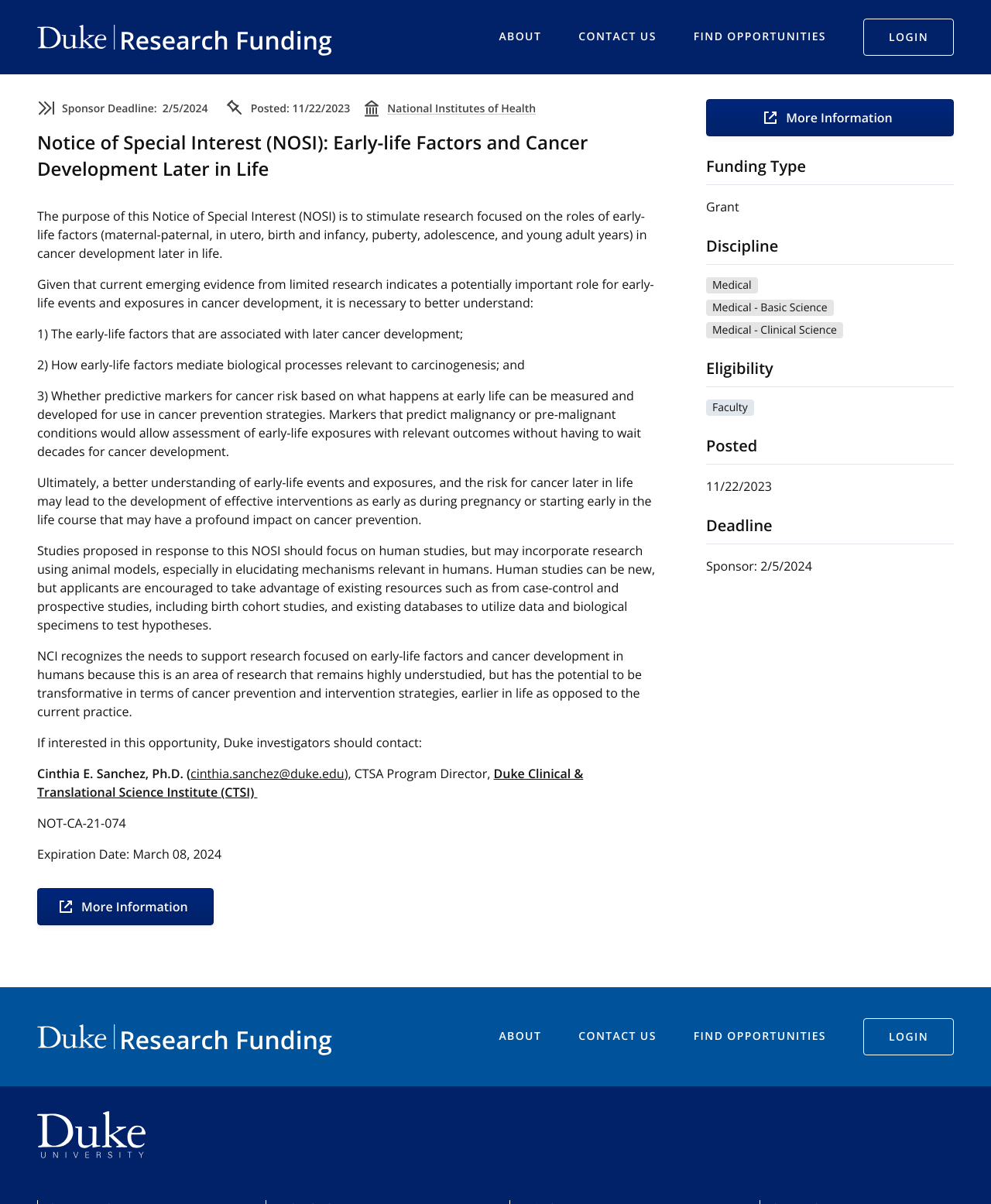Who should Duke investigators contact if interested in this opportunity?
Using the image, give a concise answer in the form of a single word or short phrase.

Cinthia E. Sanchez, Ph.D.